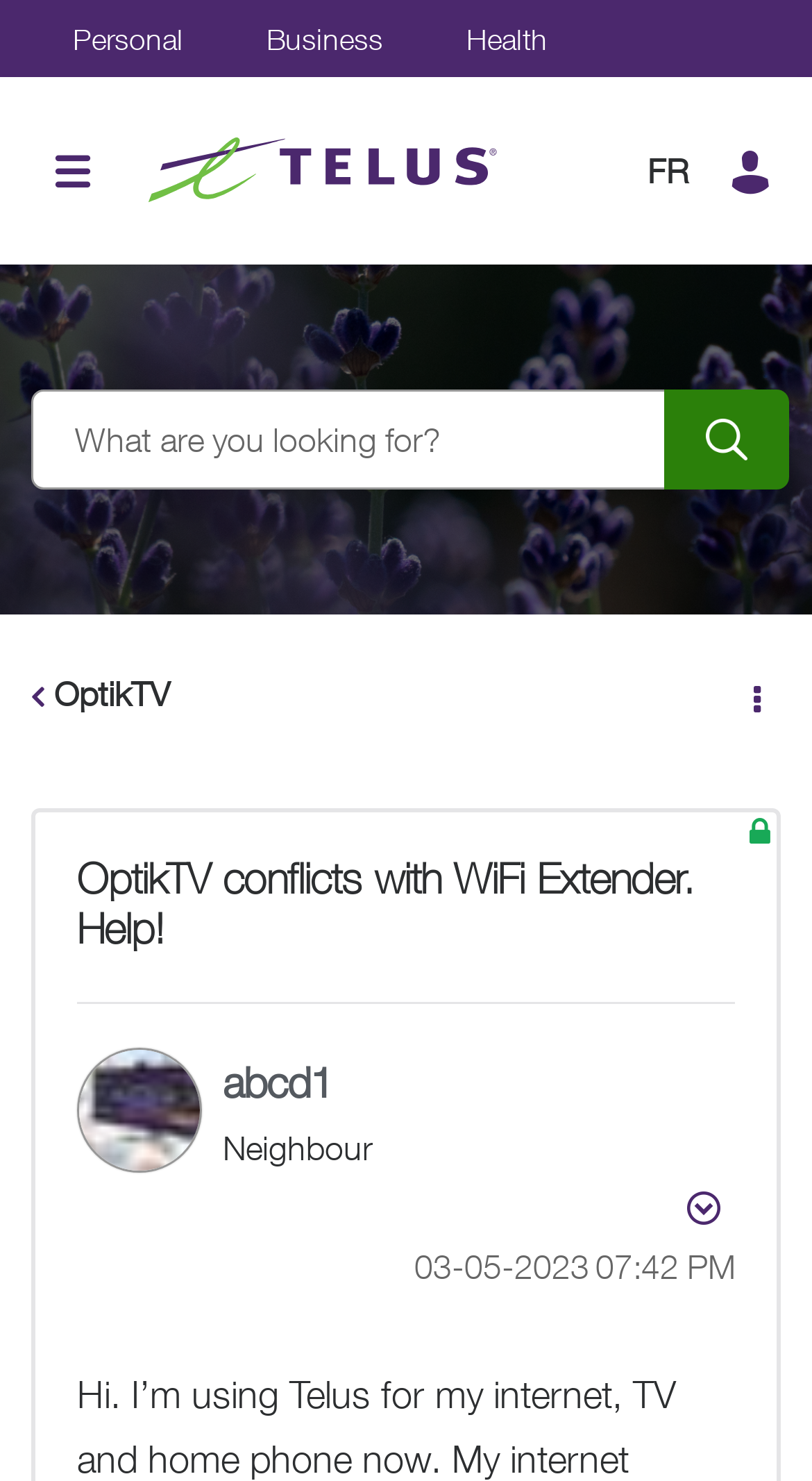What is the date of the post?
Using the image as a reference, answer the question in detail.

I found the answer by looking at the StaticText element with the text '‎03-05-2023'. This suggests that the date of the post is March 5, 2023.